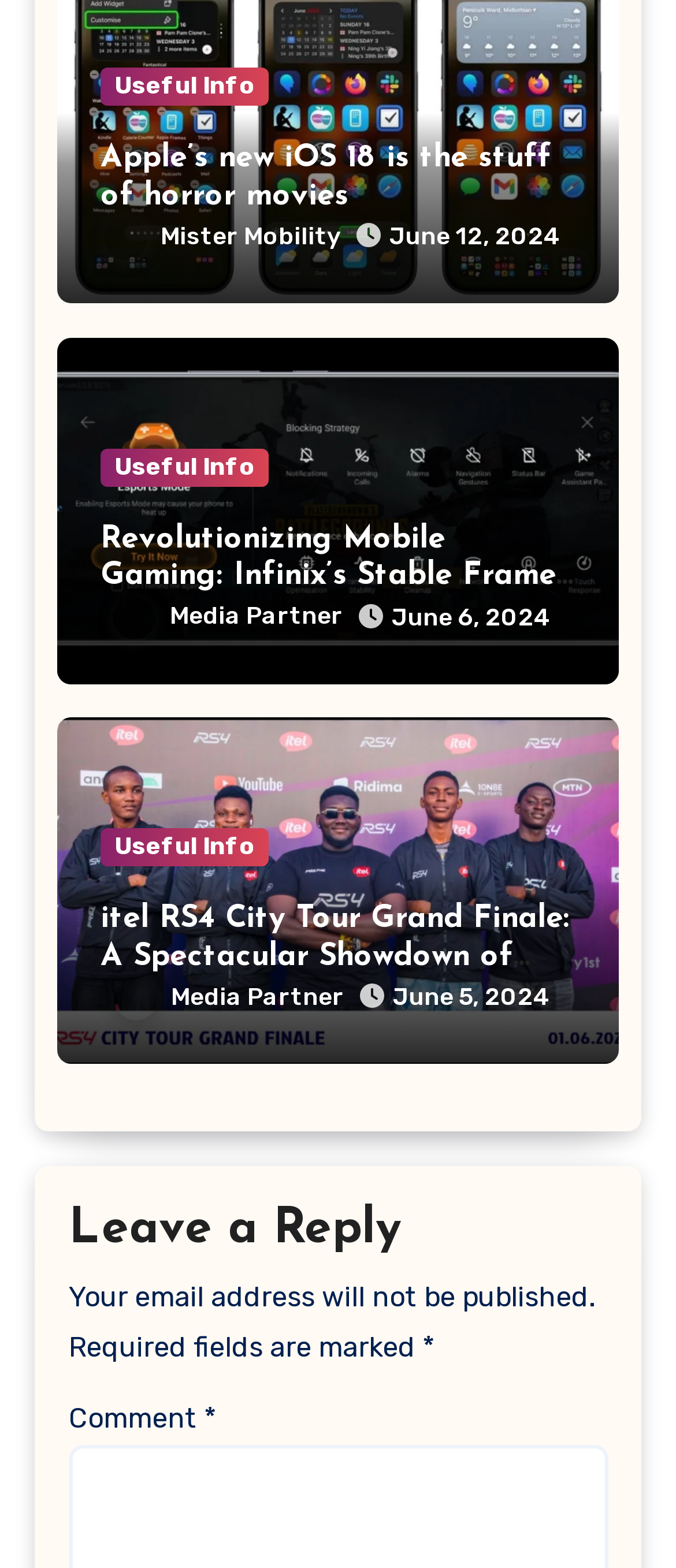Provide the bounding box coordinates of the HTML element described by the text: "June 6, 2024".

[0.579, 0.384, 0.815, 0.403]